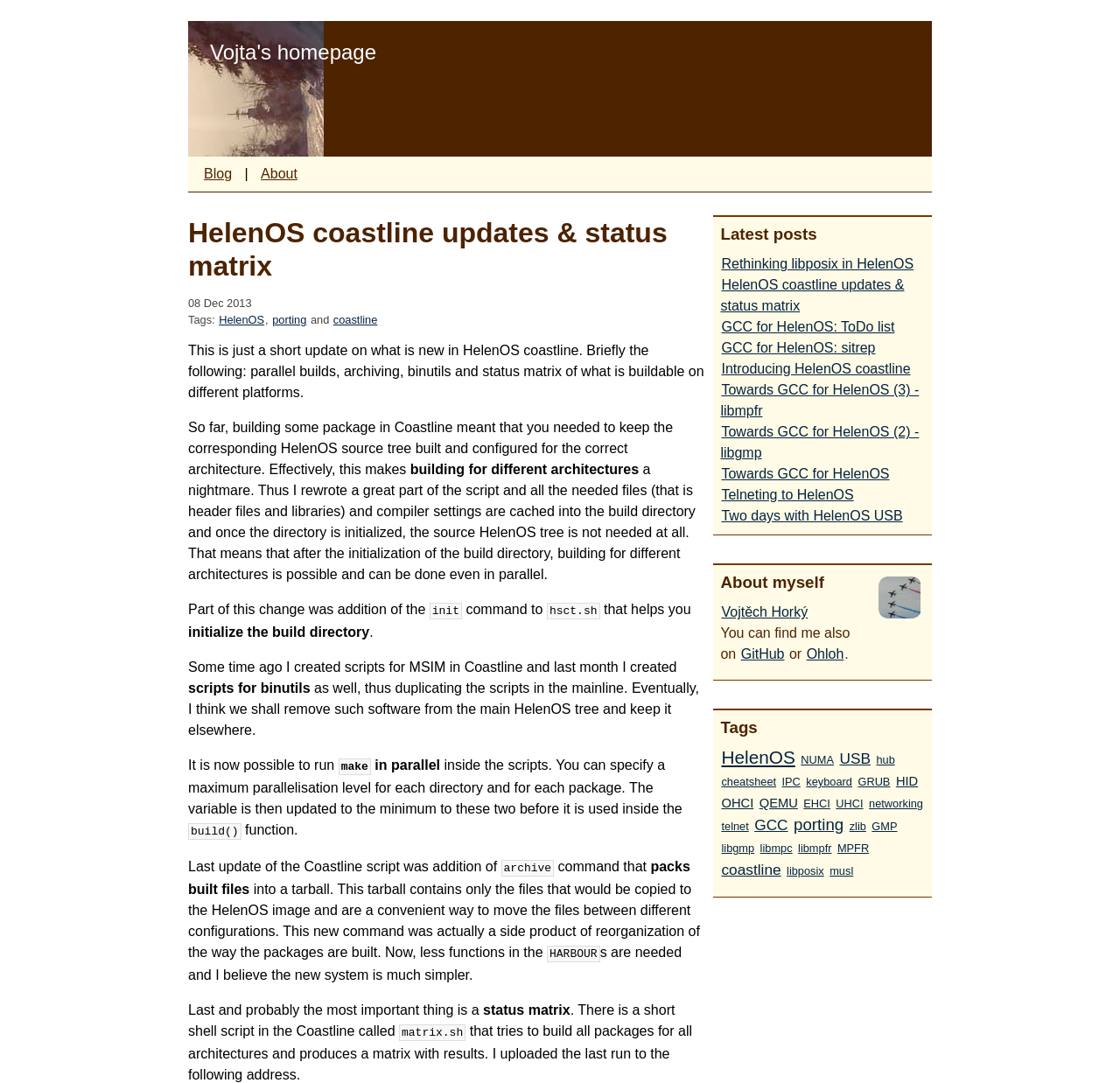Please answer the following question using a single word or phrase: 
What is the name of the script that produces a status matrix?

matrix.sh